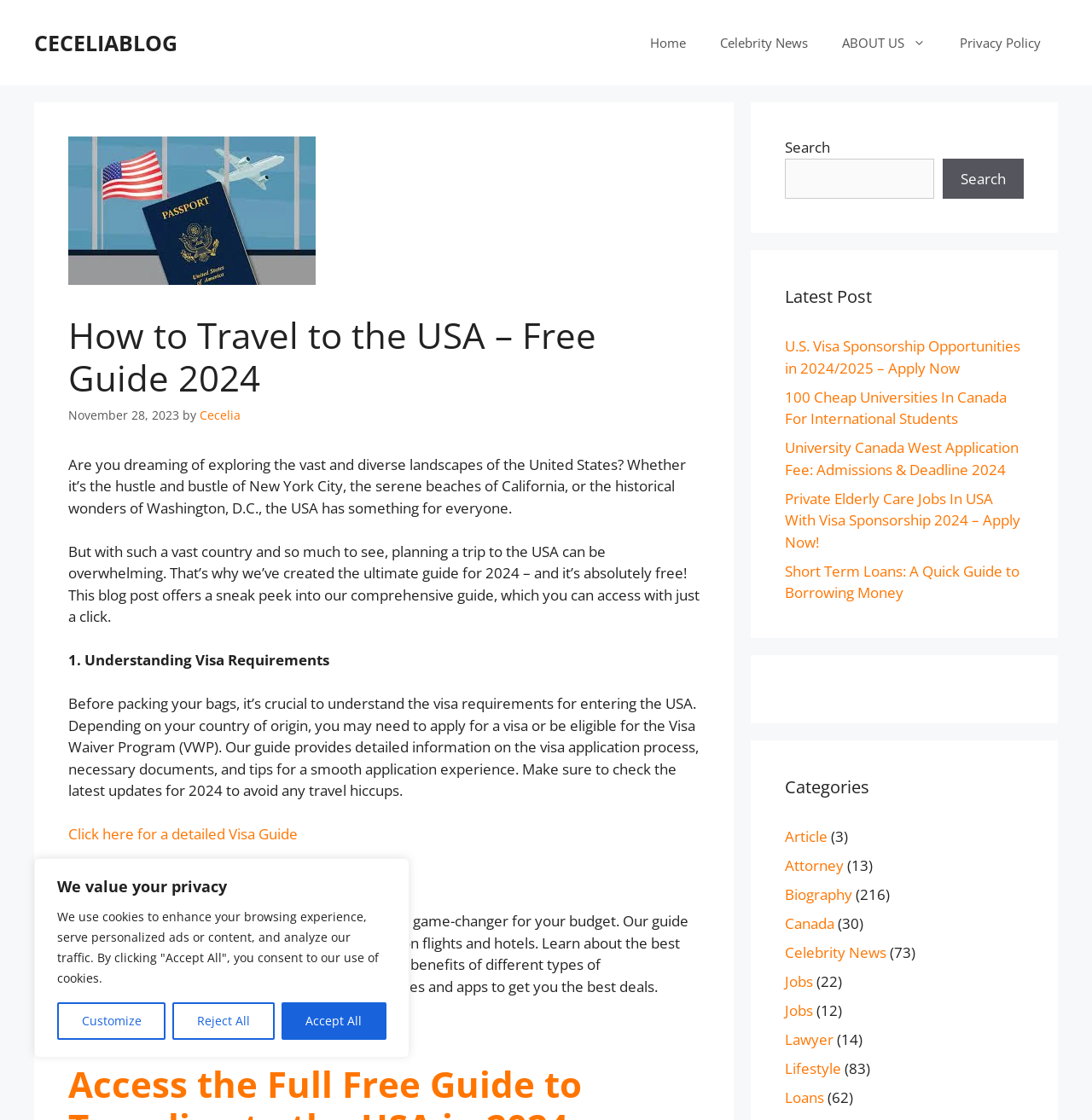Show the bounding box coordinates of the element that should be clicked to complete the task: "Search for something".

[0.719, 0.141, 0.855, 0.177]